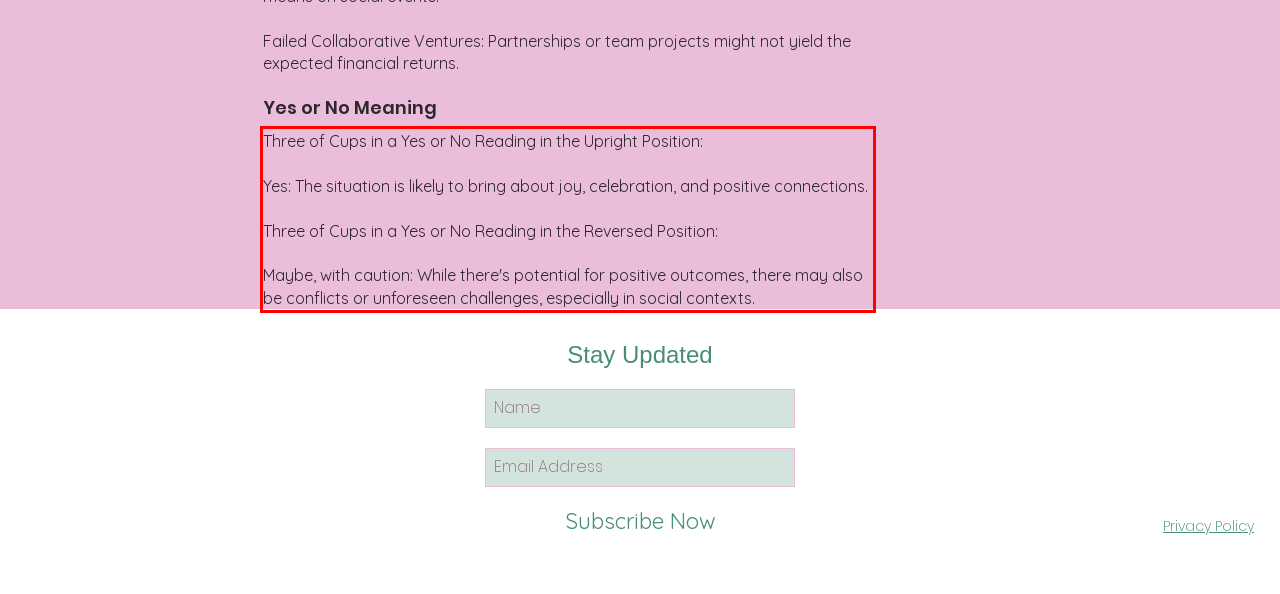Given the screenshot of a webpage, identify the red rectangle bounding box and recognize the text content inside it, generating the extracted text.

Three of Cups in a Yes or No Reading in the Upright Position: Yes: The situation is likely to bring about joy, celebration, and positive connections. Three of Cups in a Yes or No Reading in the Reversed Position: Maybe, with caution: While there's potential for positive outcomes, there may also be conflicts or unforeseen challenges, especially in social contexts.